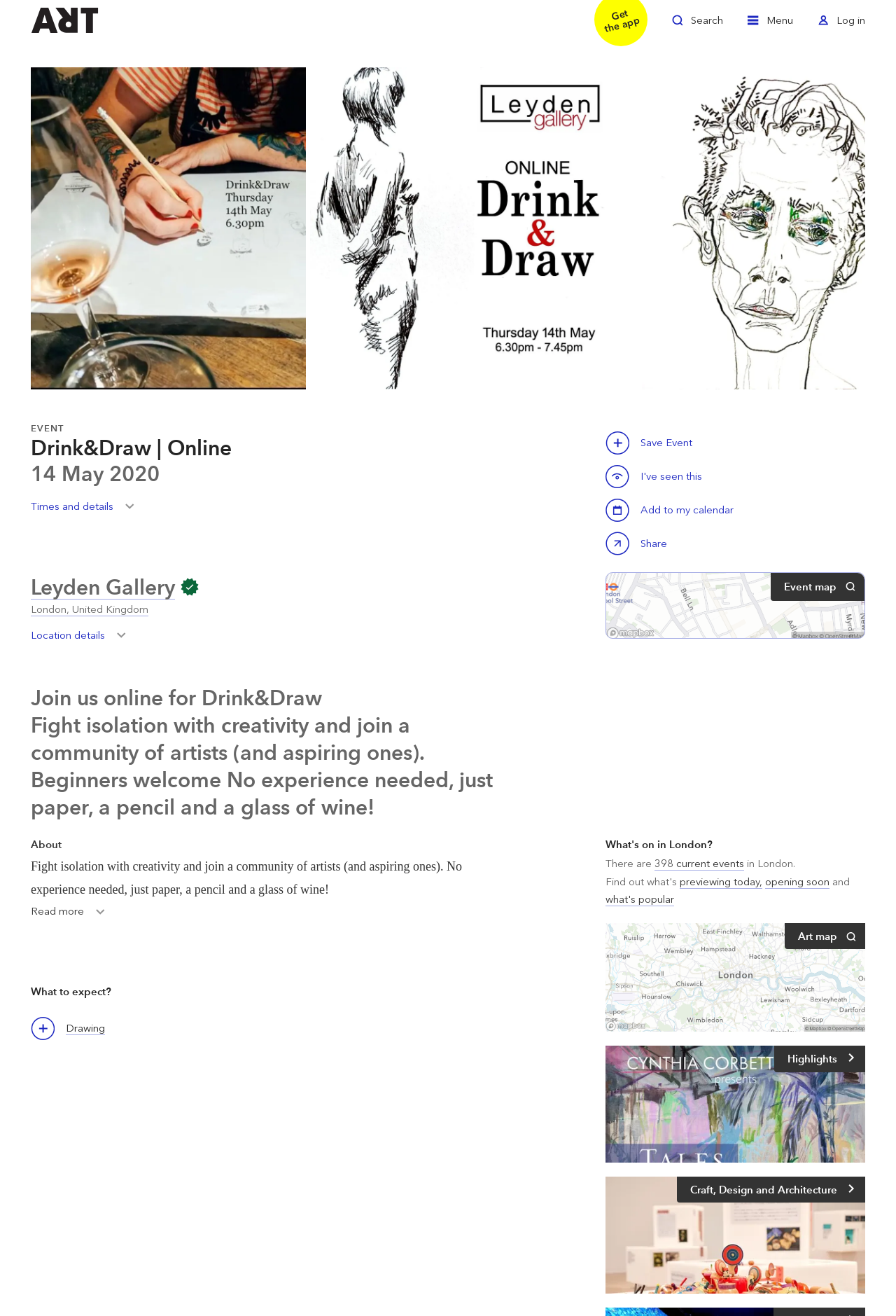Identify the bounding box coordinates for the element you need to click to achieve the following task: "Toggle search". The coordinates must be four float values ranging from 0 to 1, formatted as [left, top, right, bottom].

[0.75, 0.008, 0.807, 0.03]